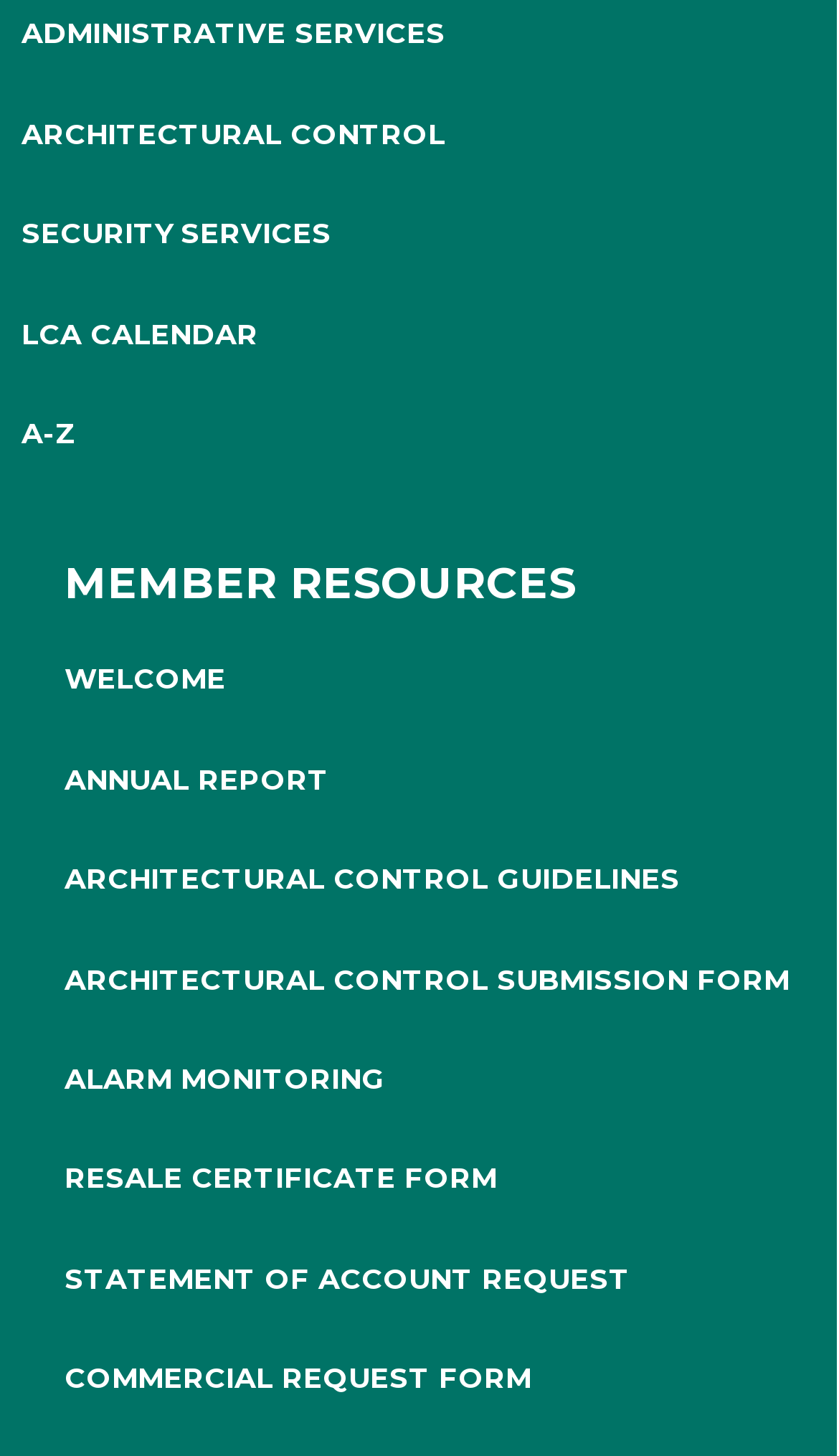How many links are under the 'MEMBER RESOURCES' category?
Provide an in-depth answer to the question, covering all aspects.

By counting the number of link elements under the heading 'MEMBER RESOURCES', I found that there are 9 links, including 'MEMBER RESOURCES', 'WELCOME', 'ANNUAL REPORT', and so on.